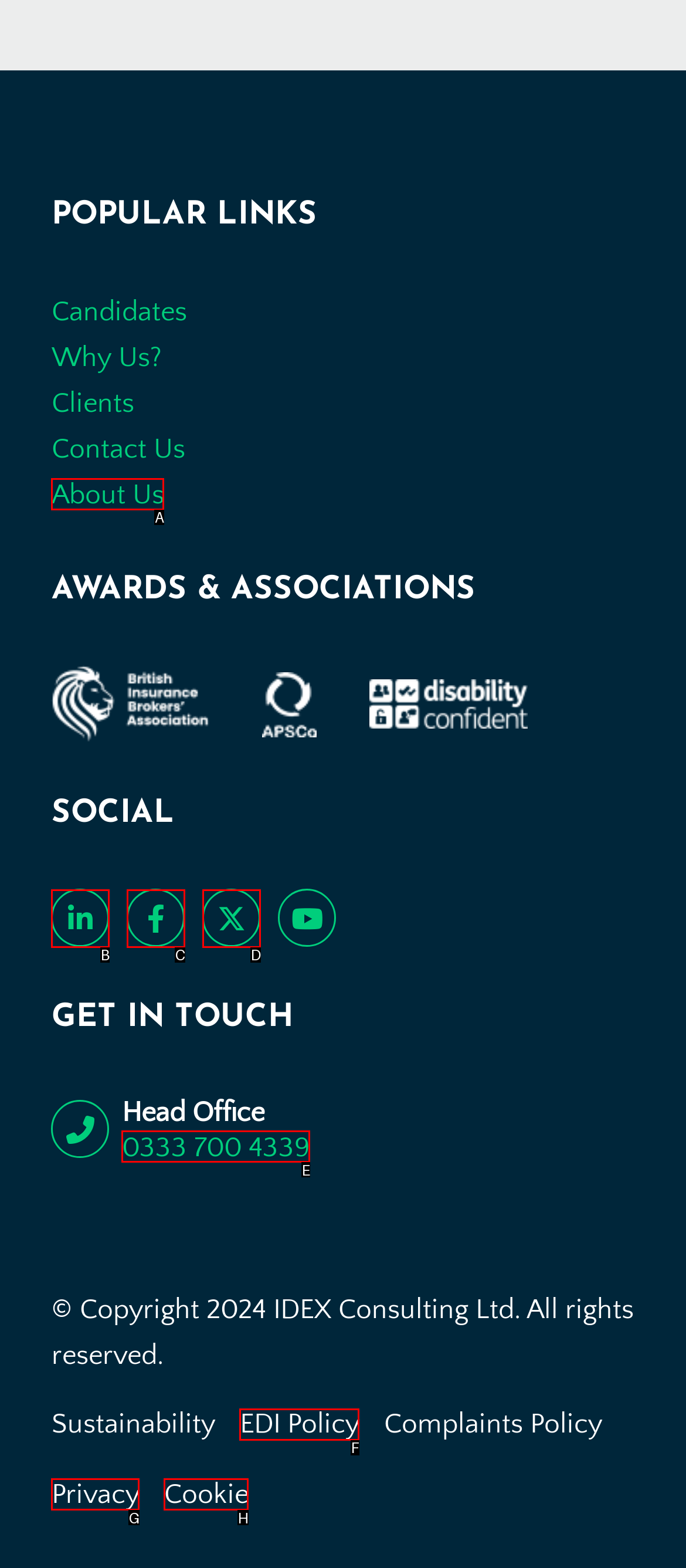Which option best describes: 0333 700 4339
Respond with the letter of the appropriate choice.

E